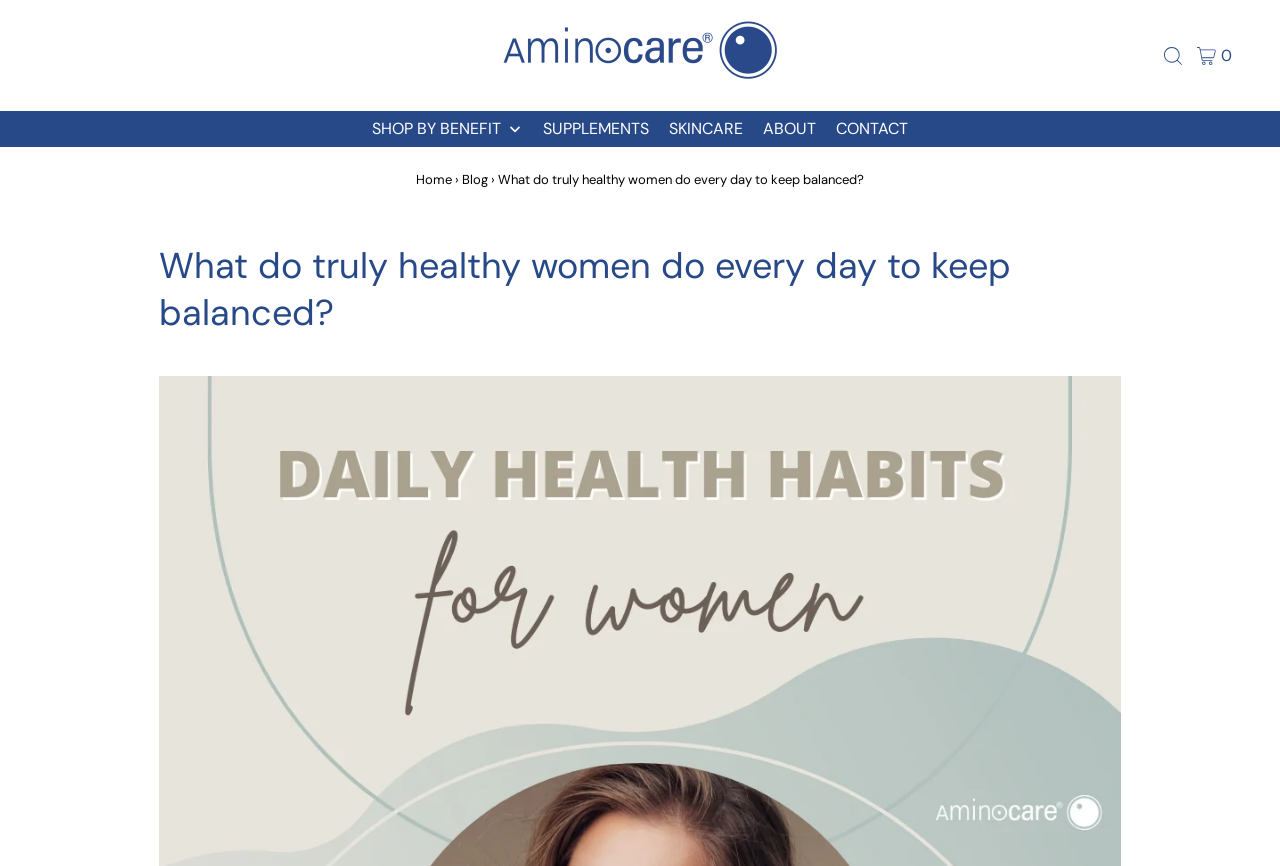Identify the bounding box coordinates of the clickable region required to complete the instruction: "Open search". The coordinates should be given as four float numbers within the range of 0 and 1, i.e., [left, top, right, bottom].

[0.909, 0.054, 0.923, 0.075]